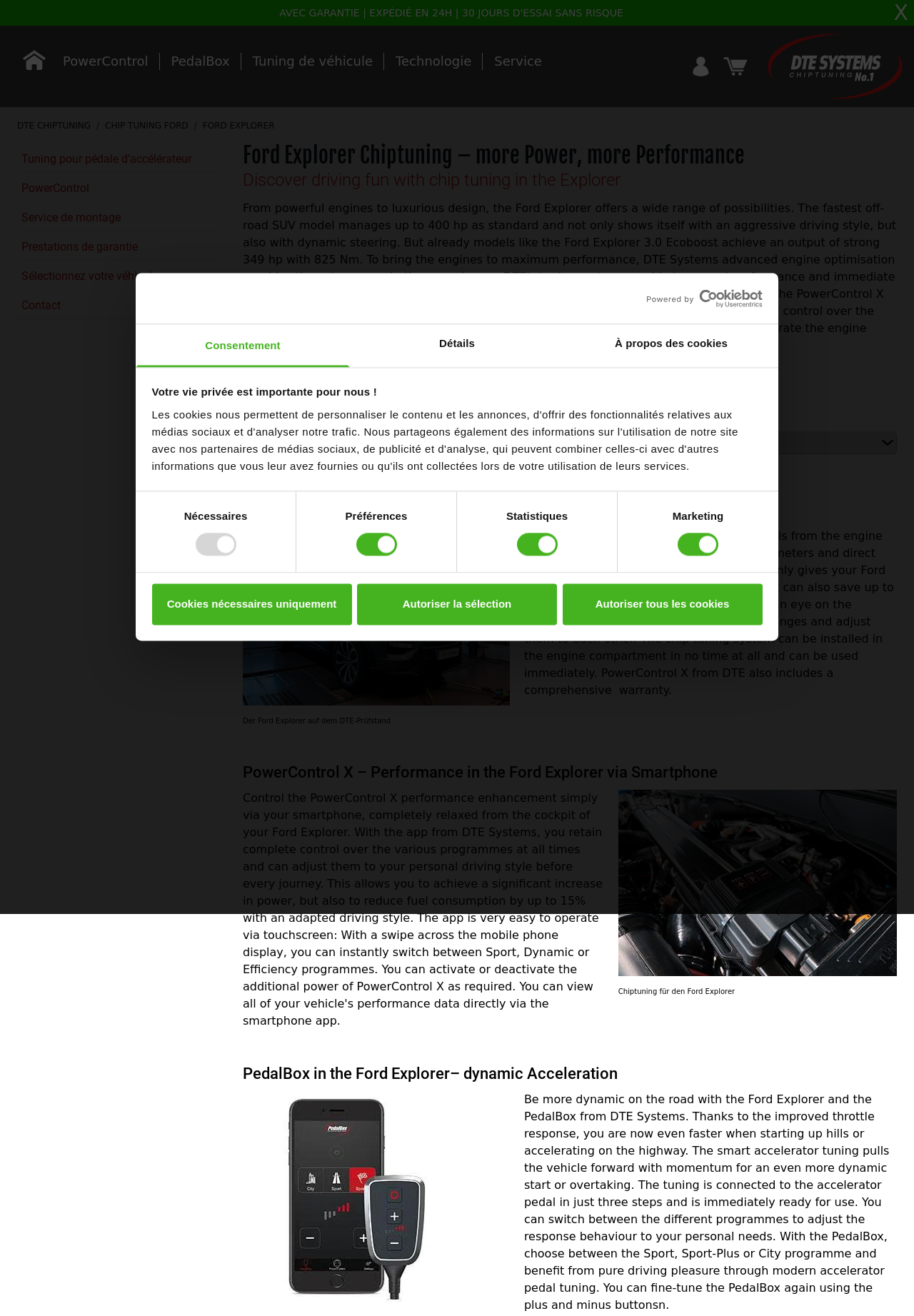Please determine the bounding box coordinates of the section I need to click to accomplish this instruction: "Select the 'EXPLORER (U6_) 2019-...' option".

[0.505, 0.328, 0.742, 0.345]